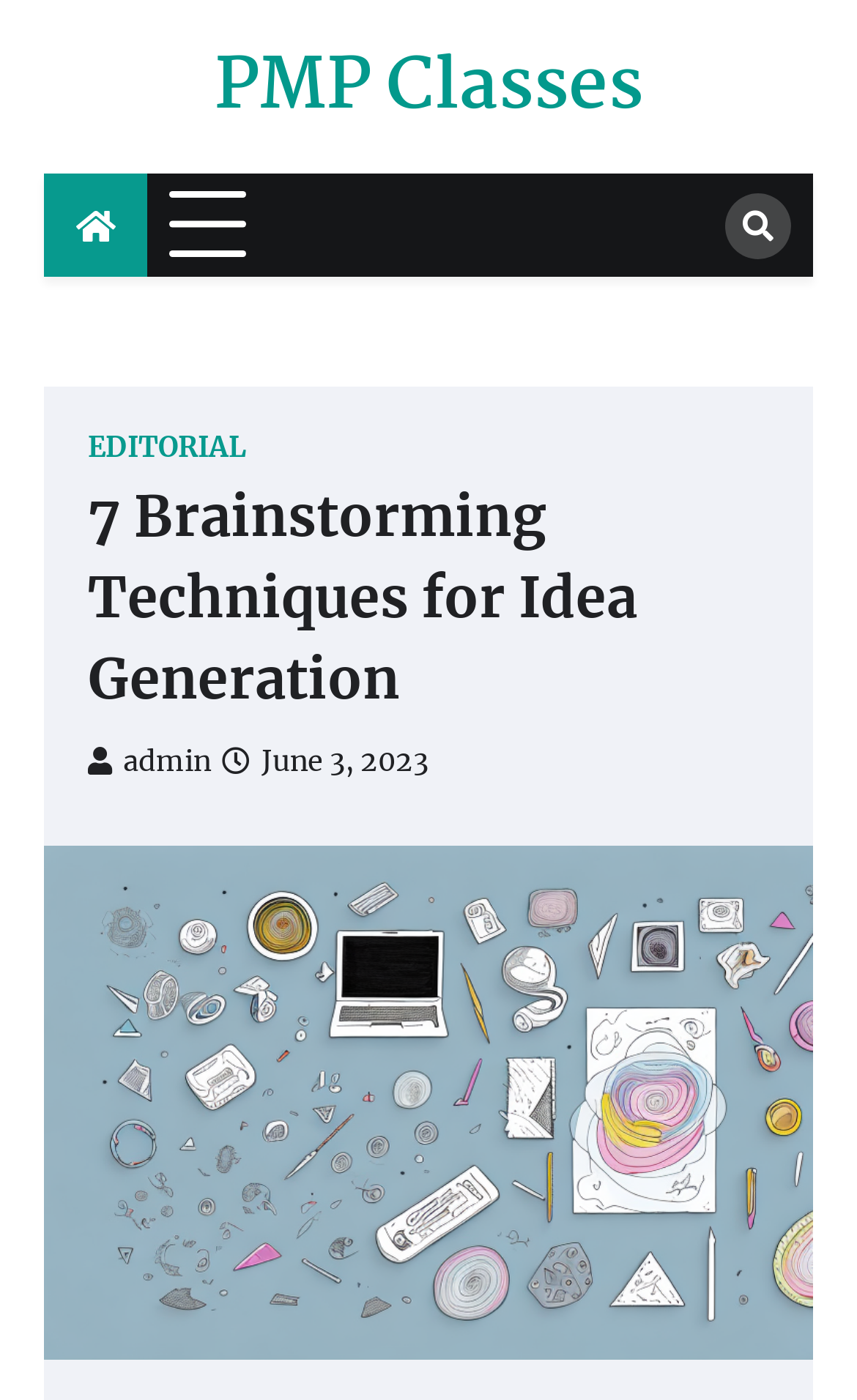Identify the text that serves as the heading for the webpage and generate it.

7 Brainstorming Techniques for Idea Generation